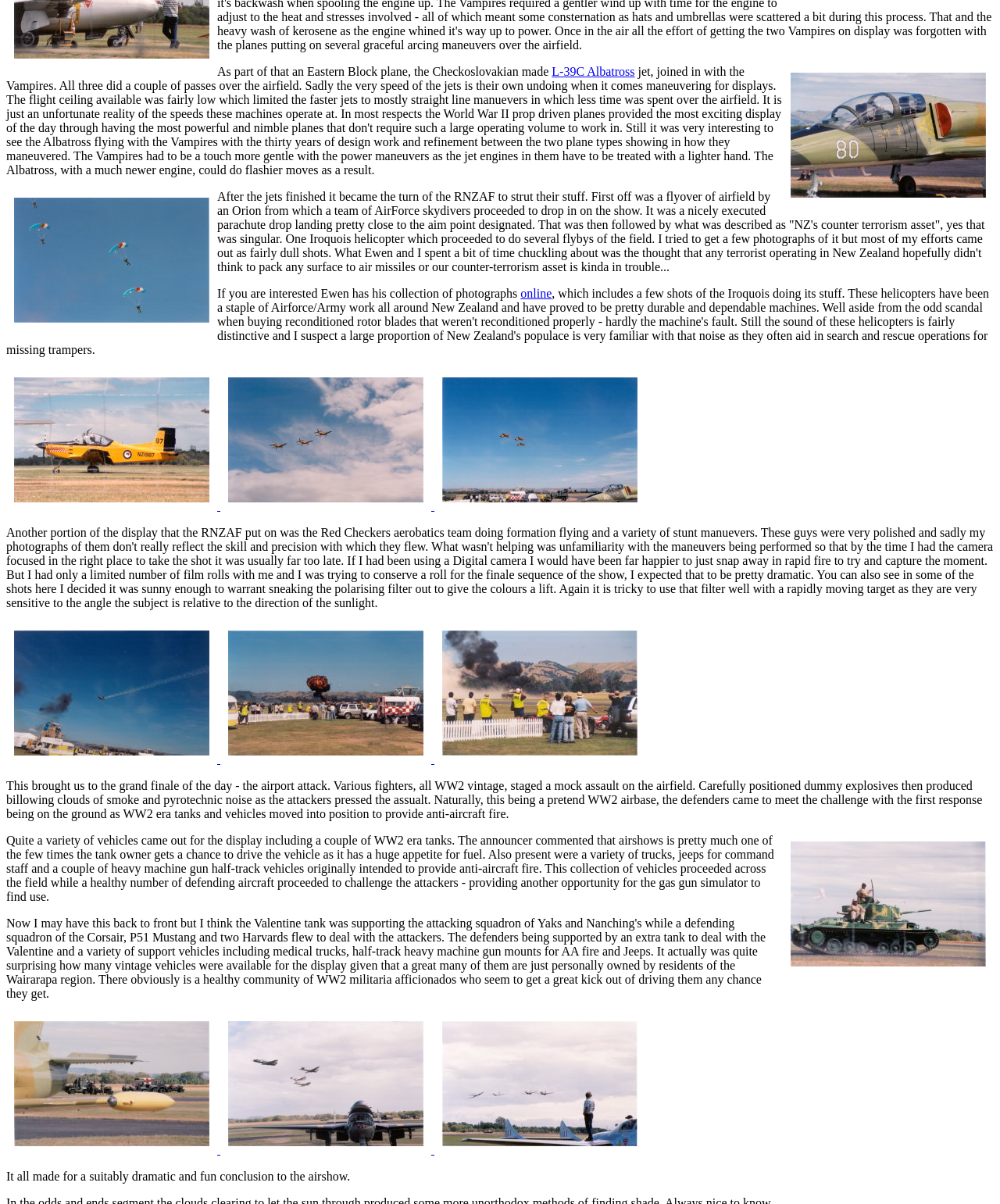What is the purpose of the Iroquois helicopter?
Answer the question with as much detail as possible.

According to the text, the Iroquois helicopter is described as 'NZ's counter-terrorism asset', indicating that its purpose is related to counter-terrorism operations.